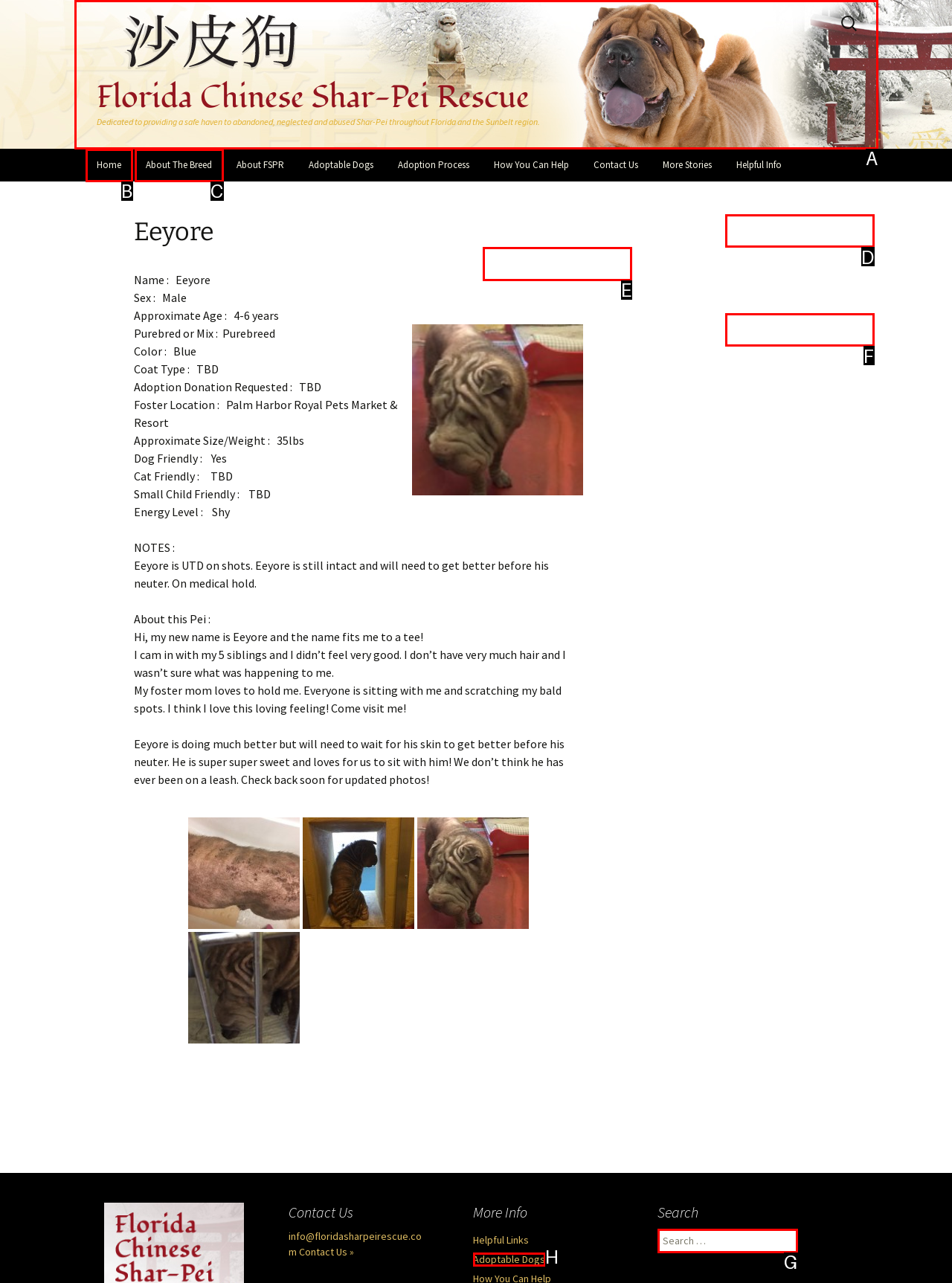Match the HTML element to the description: Guidelines for Fosters. Respond with the letter of the correct option directly.

D